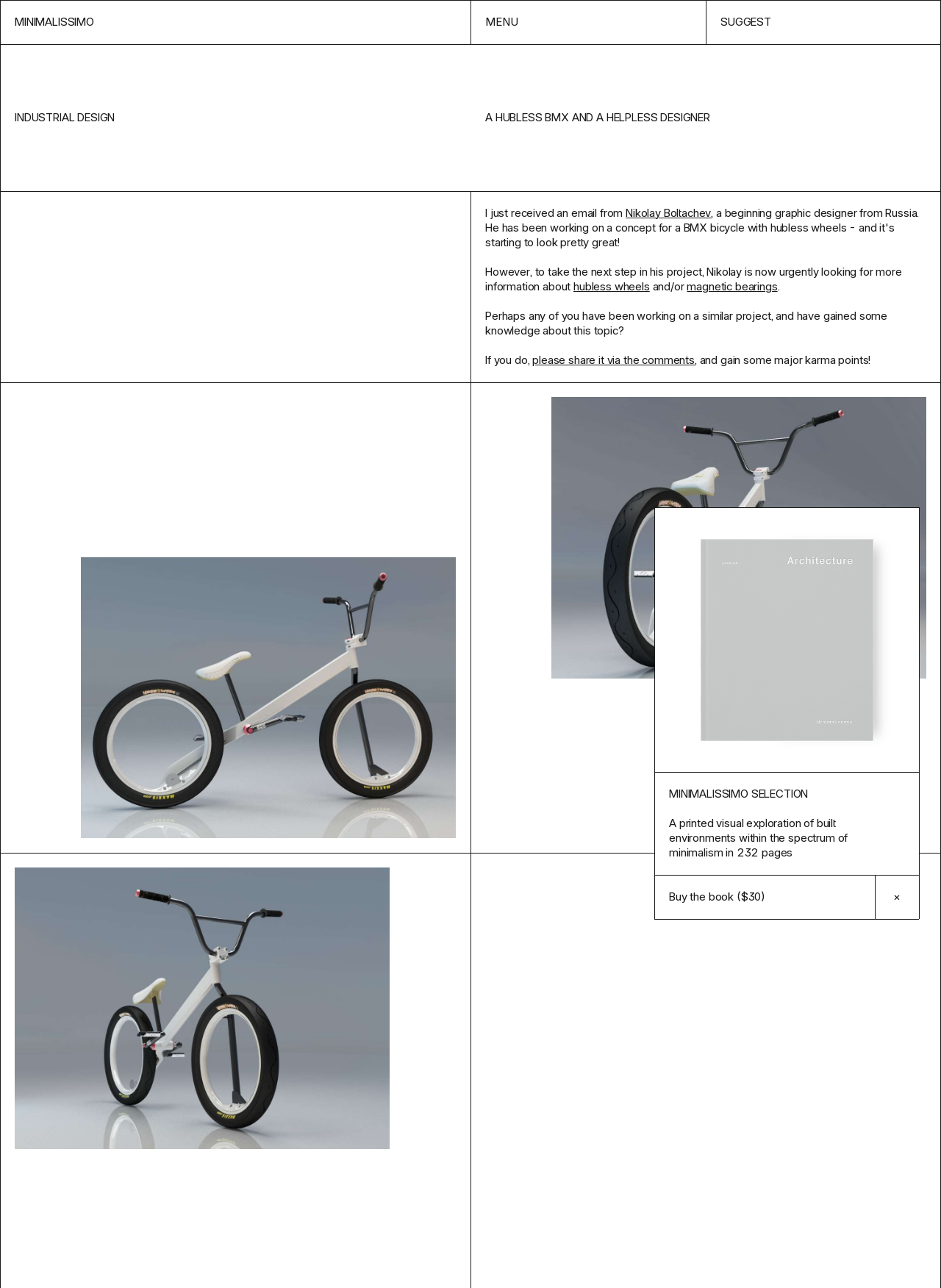What is the name of the website?
Please give a detailed and elaborate answer to the question.

The name of the website is 'Minimalissimo', which is a static text element with ID 35, located at the top of the webpage.